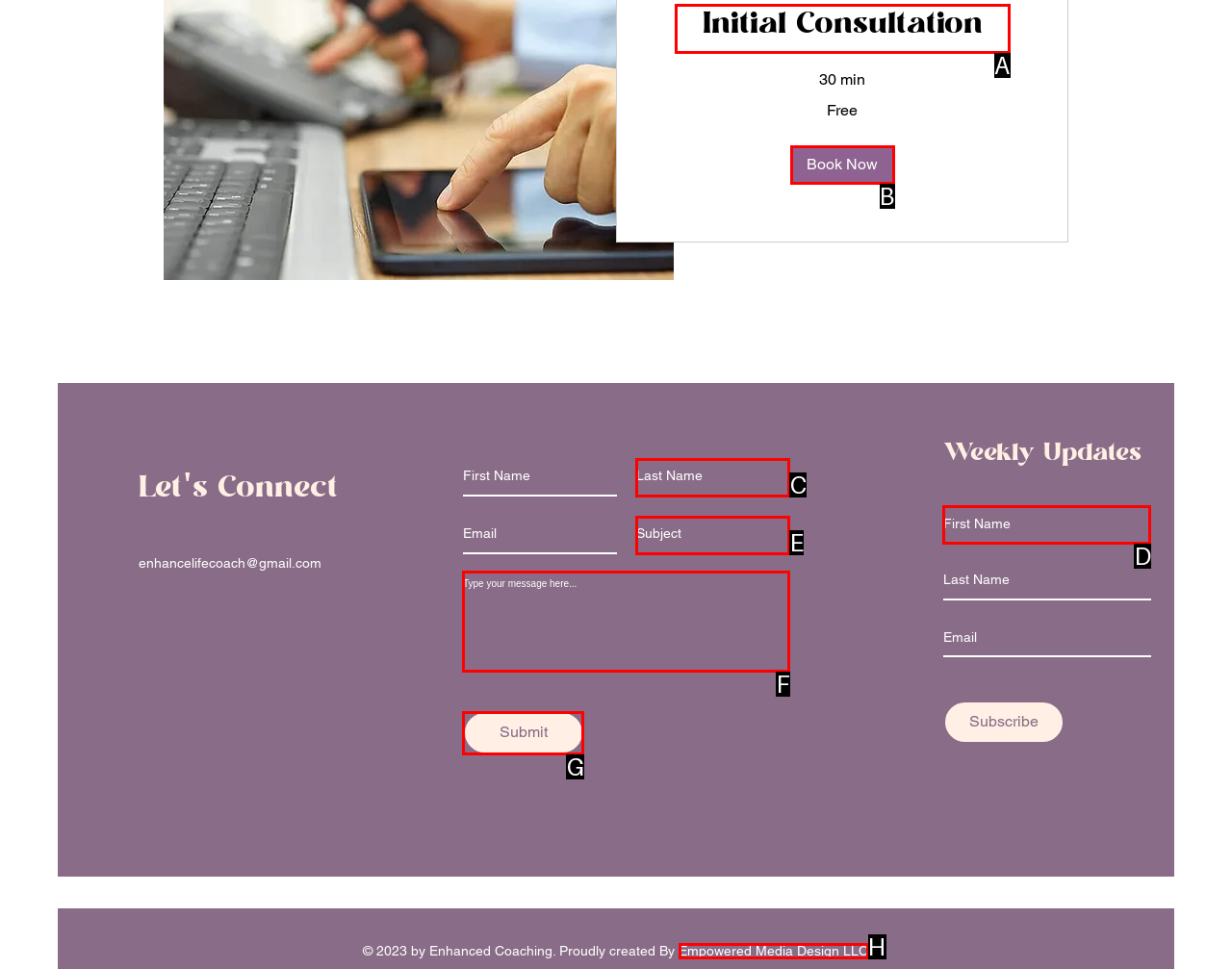Examine the description: aria-label="Subject" name="subject" placeholder="Subject" and indicate the best matching option by providing its letter directly from the choices.

E